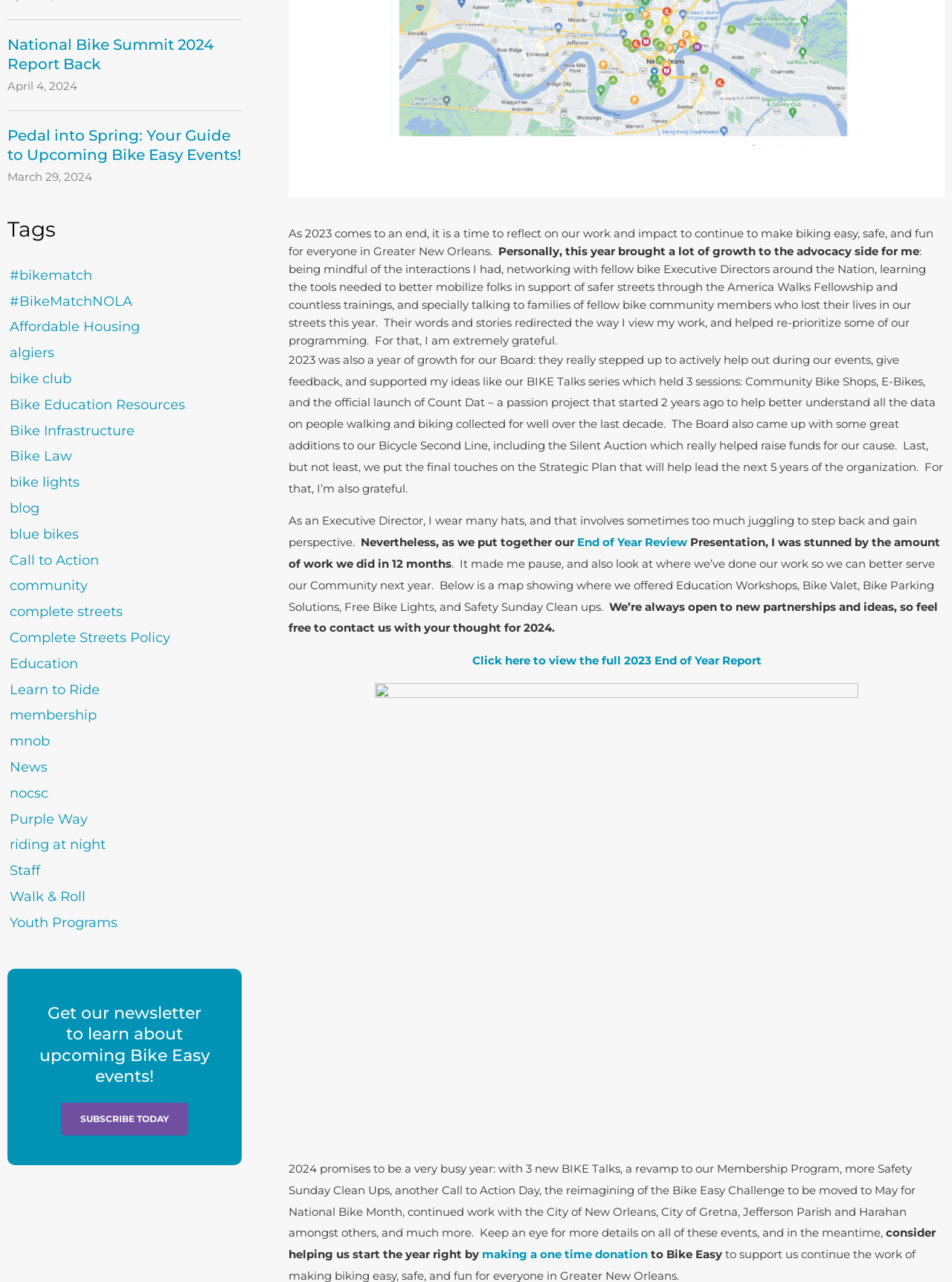Determine the bounding box coordinates for the UI element matching this description: "membership".

[0.01, 0.55, 0.252, 0.567]